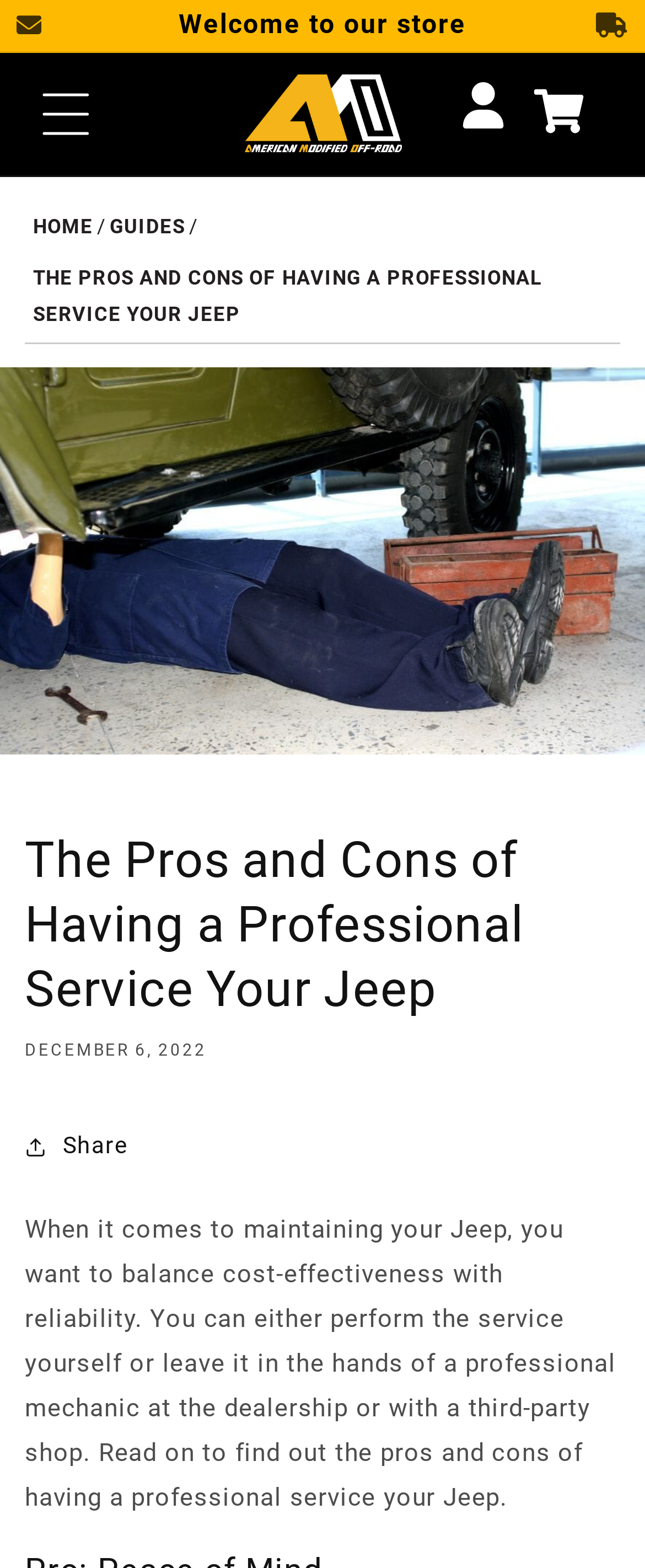What is the purpose of the button with the icon?
Please answer the question with a detailed and comprehensive explanation.

I determined the purpose of the button with the icon by looking at the details element with the button element that has the text 'Share', which suggests that it is a share button.